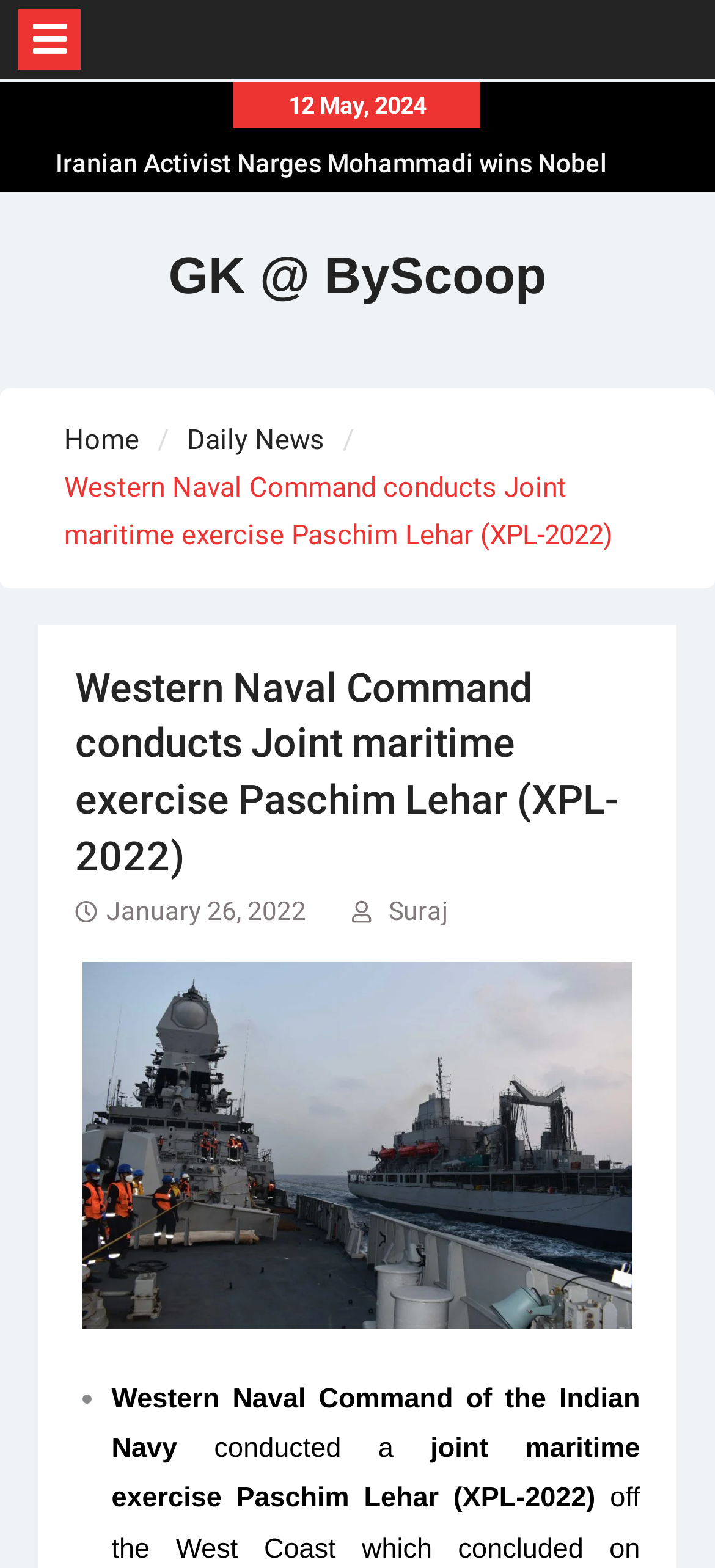Please identify the bounding box coordinates of where to click in order to follow the instruction: "Click on the link to read about RBI keeps Repo Rate unchanged at 6.50% in Monetary Policy Committee (MPC) Meet on October 06, 2023".

[0.053, 0.319, 0.874, 0.405]